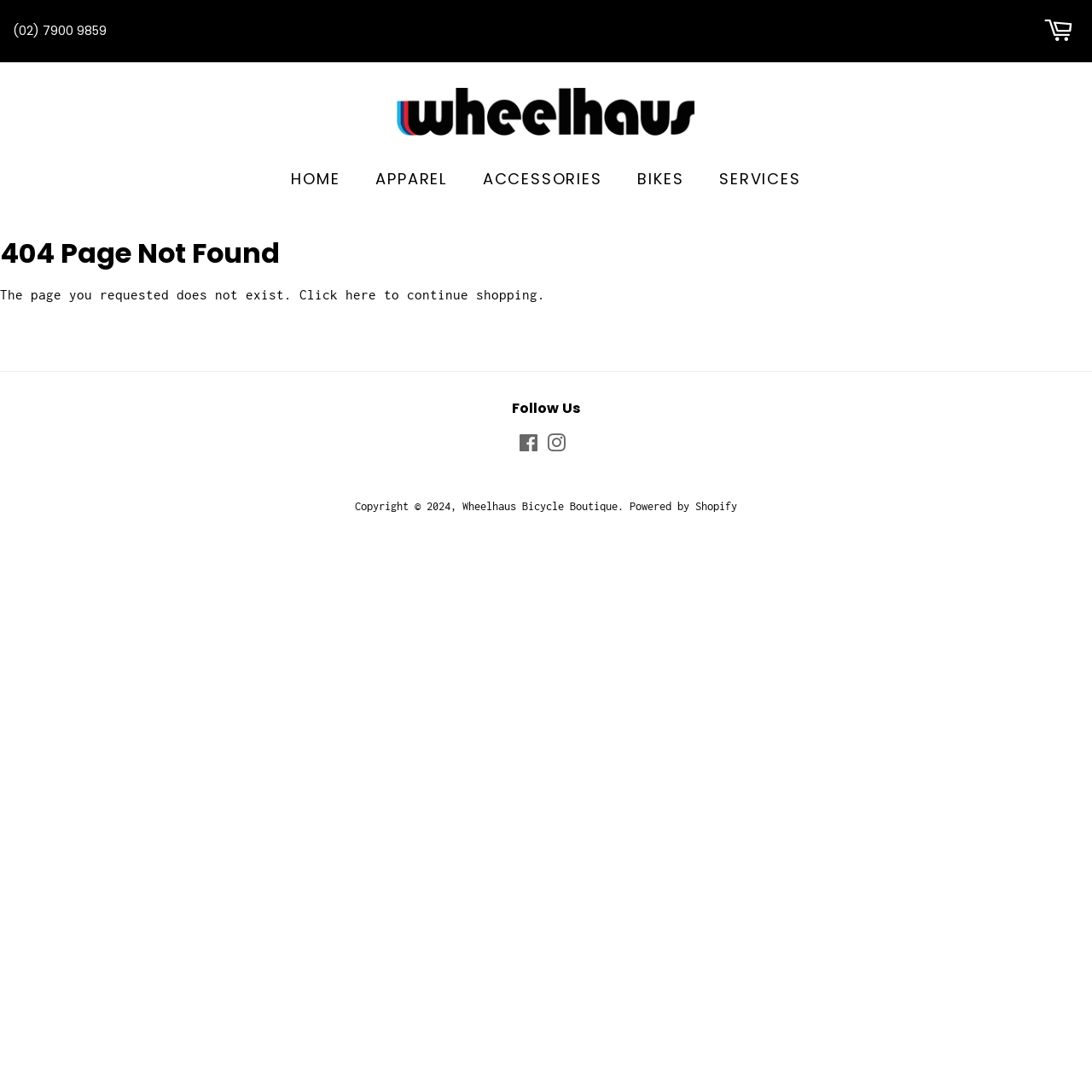Please predict the bounding box coordinates of the element's region where a click is necessary to complete the following instruction: "Visit the Wheelhaus Bicycle Boutique page". The coordinates should be represented by four float numbers between 0 and 1, i.e., [left, top, right, bottom].

[0.363, 0.081, 0.637, 0.123]